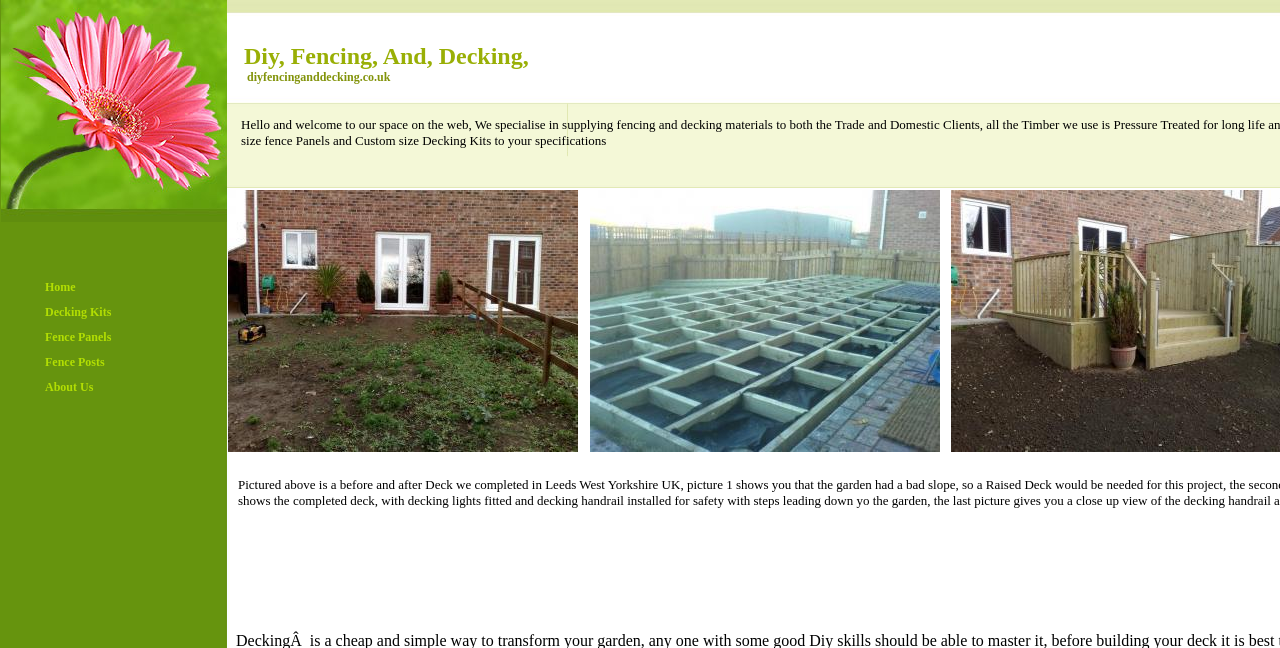Determine the bounding box coordinates of the UI element described below. Use the format (top-left x, top-left y, bottom-right x, bottom-right y) with floating point numbers between 0 and 1: Home

[0.004, 0.424, 0.16, 0.463]